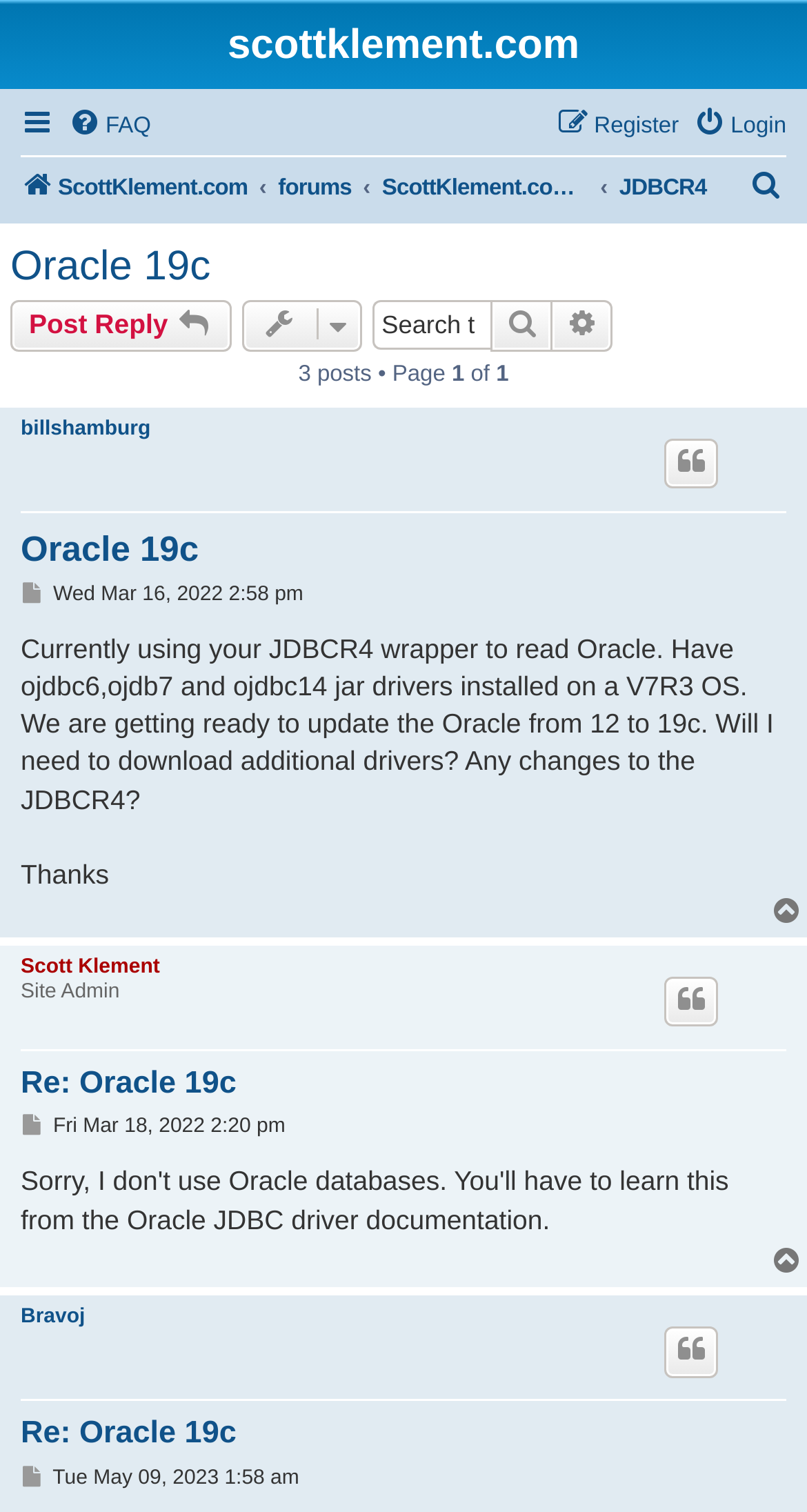Given the webpage screenshot, identify the bounding box of the UI element that matches this description: "title="Forest Grove Presbyterian Church"".

None